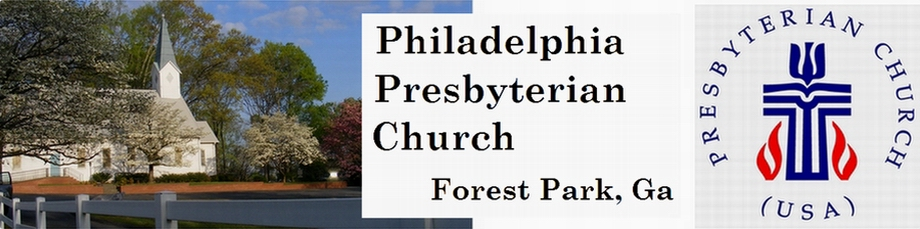Carefully examine the image and provide an in-depth answer to the question: What is the church celebrated for?

The caption states that the church 'is celebrated for its long-standing history and has served its community for many years'. This information can be directly extracted from the caption, which highlights the church's historical significance.